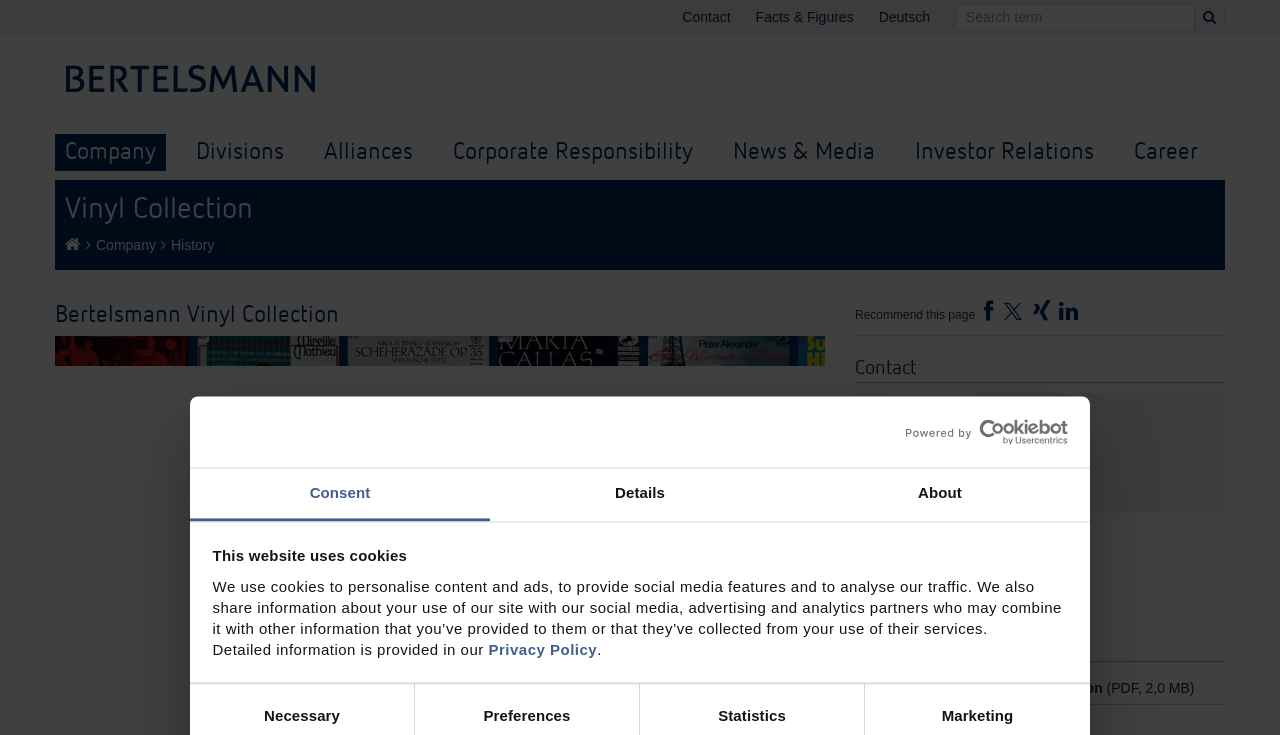Identify the bounding box coordinates for the UI element that matches this description: "Bertelsmann at a Glance".

[0.362, 0.245, 0.612, 0.306]